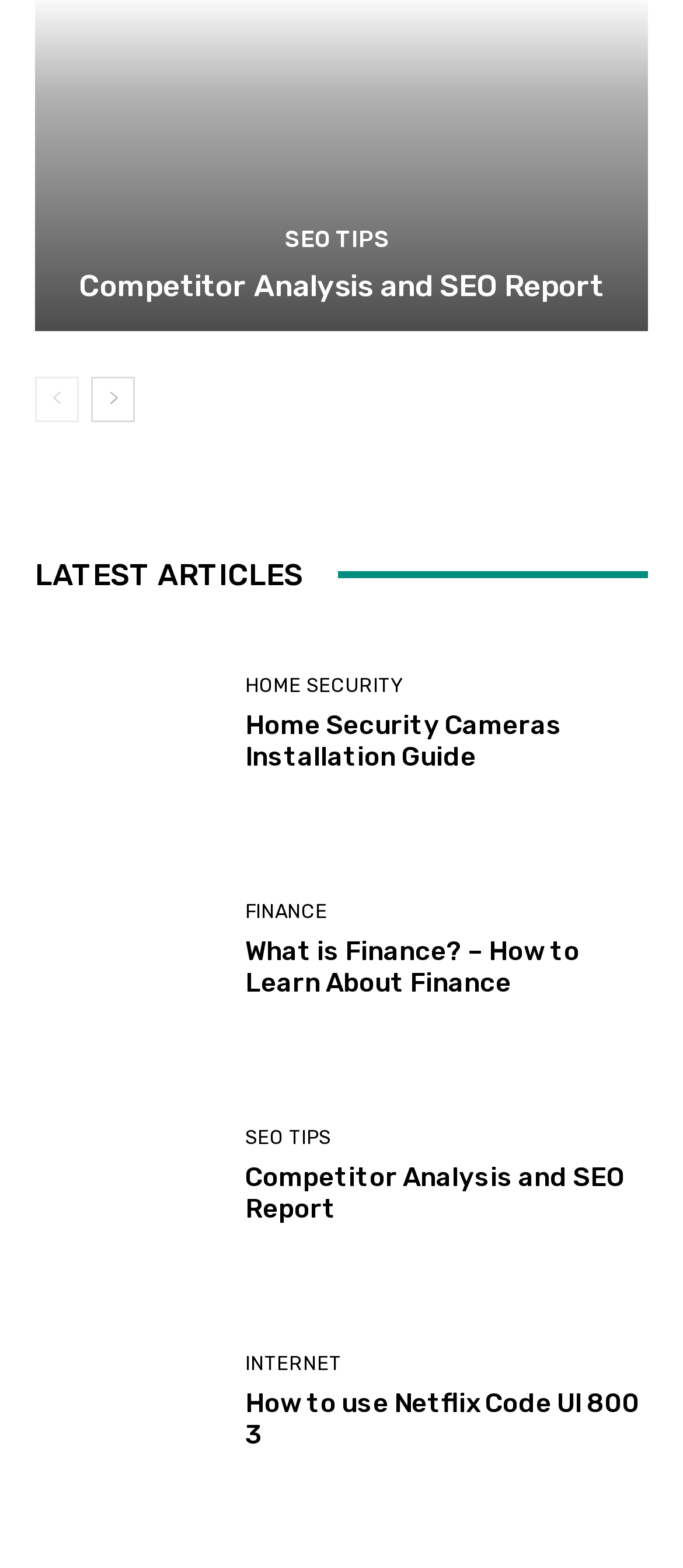Answer the question briefly using a single word or phrase: 
What is the topic of the third article?

Finance